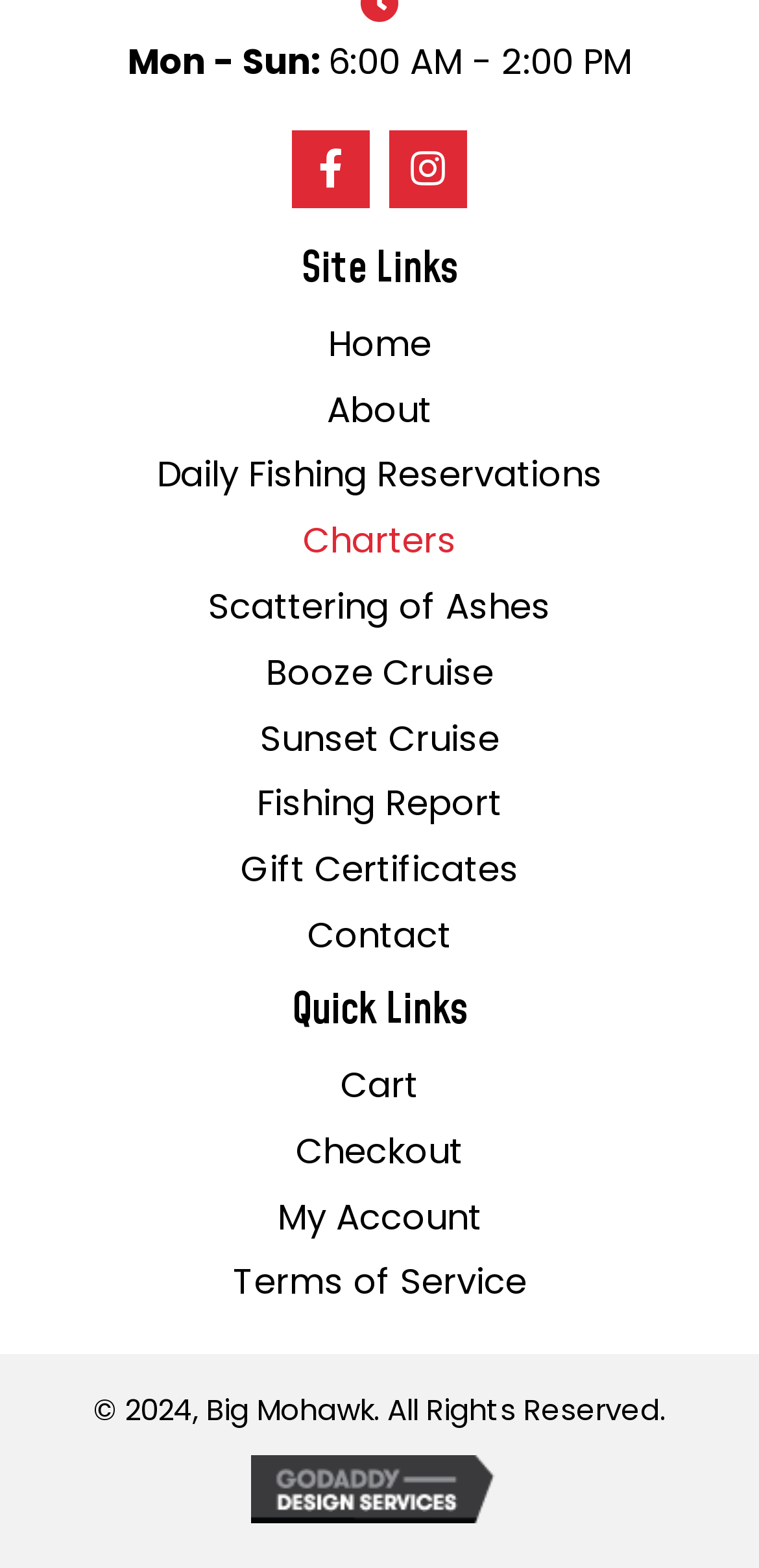Using the provided element description: "Scattering of Ashes", identify the bounding box coordinates. The coordinates should be four floats between 0 and 1 in the order [left, top, right, bottom].

[0.274, 0.367, 0.726, 0.408]